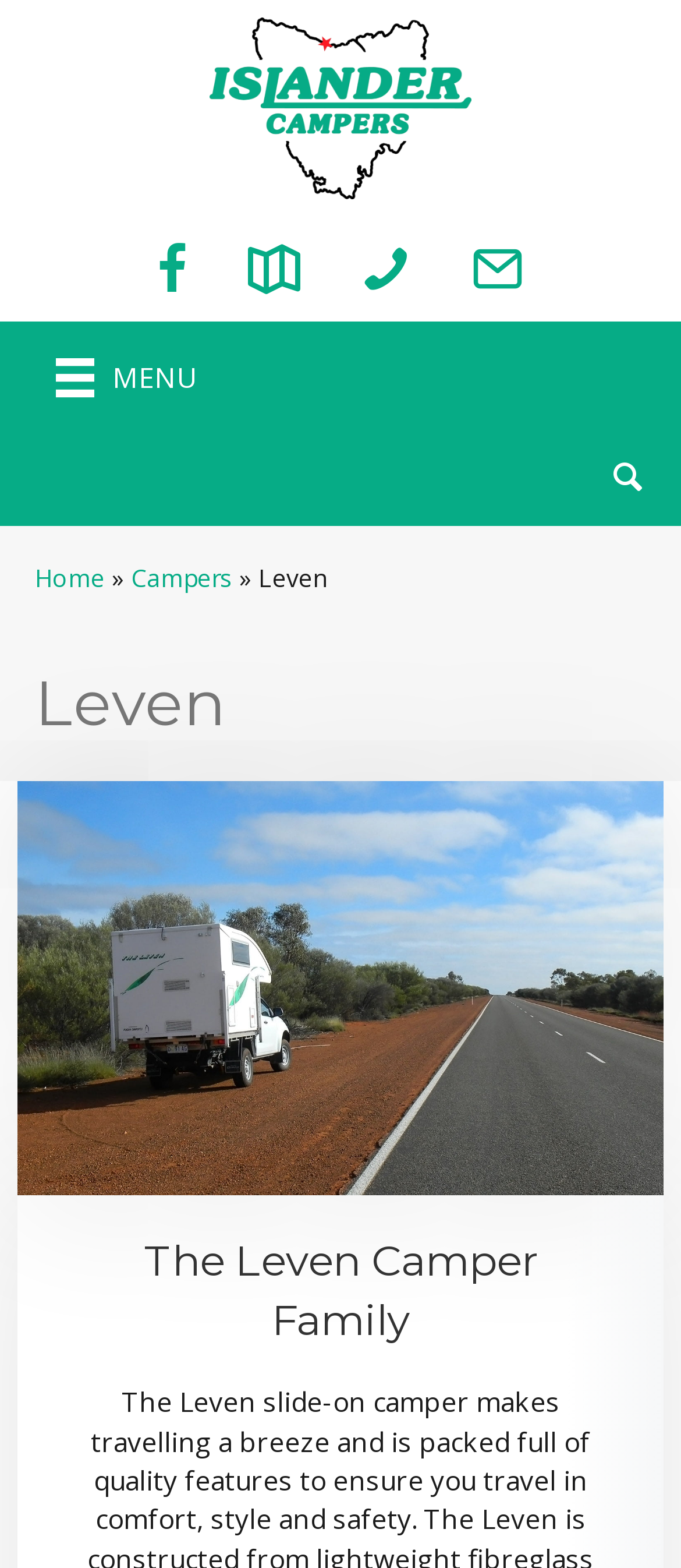What is the logo of the website?
Using the visual information, respond with a single word or phrase.

IC Logo